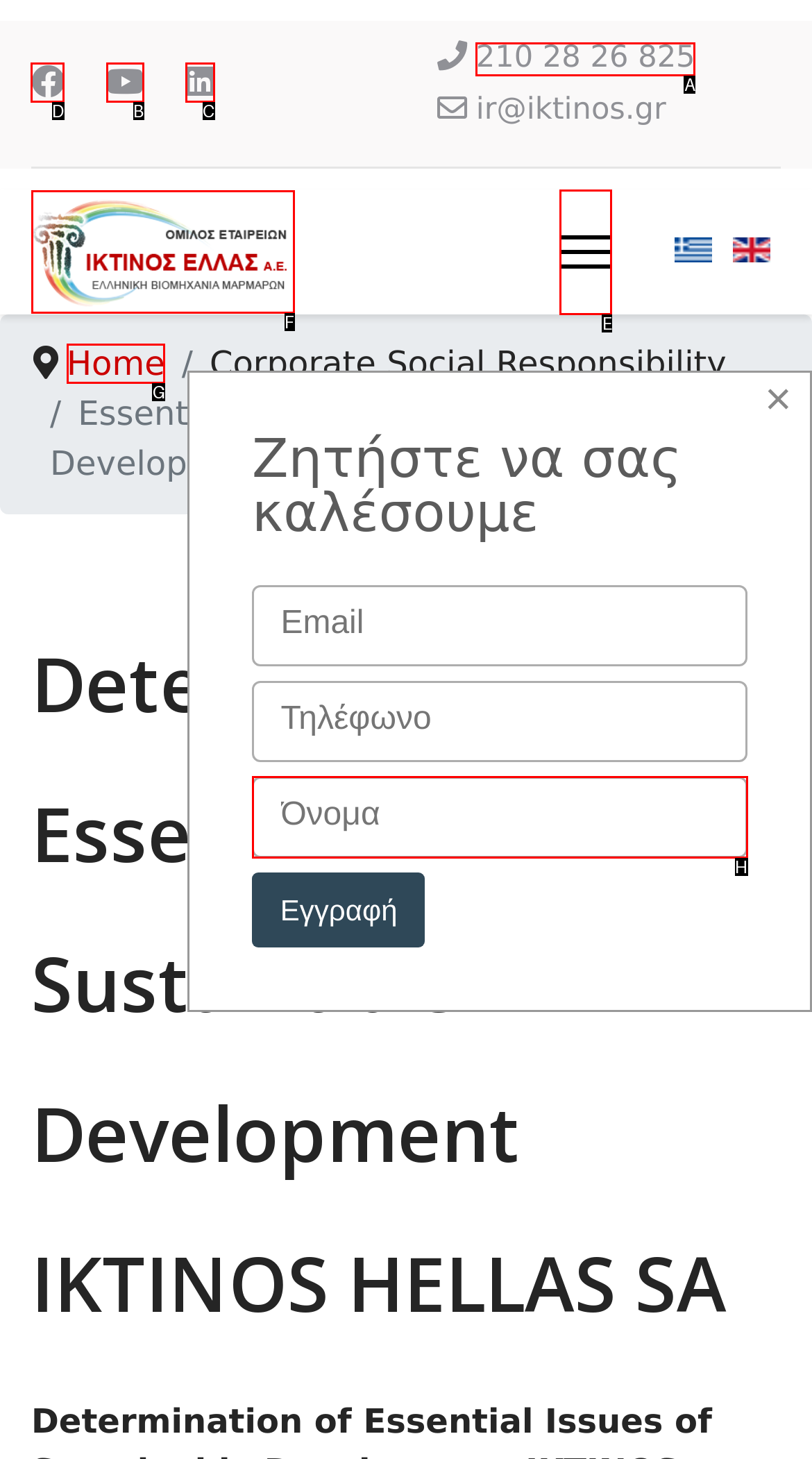Determine the HTML element to click for the instruction: Click Facebook.
Answer with the letter corresponding to the correct choice from the provided options.

D